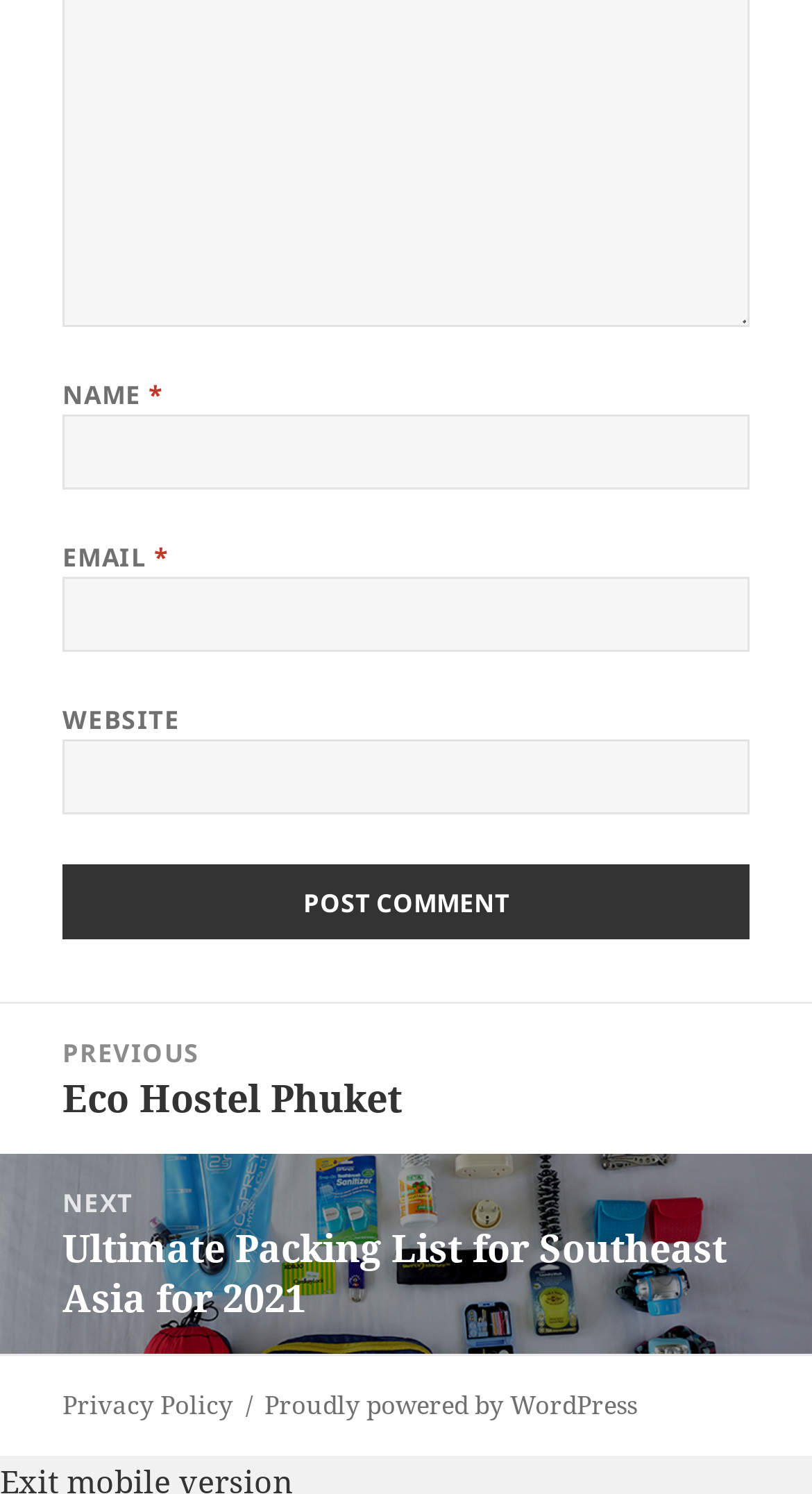Provide your answer in a single word or phrase: 
How many navigation links are available?

2